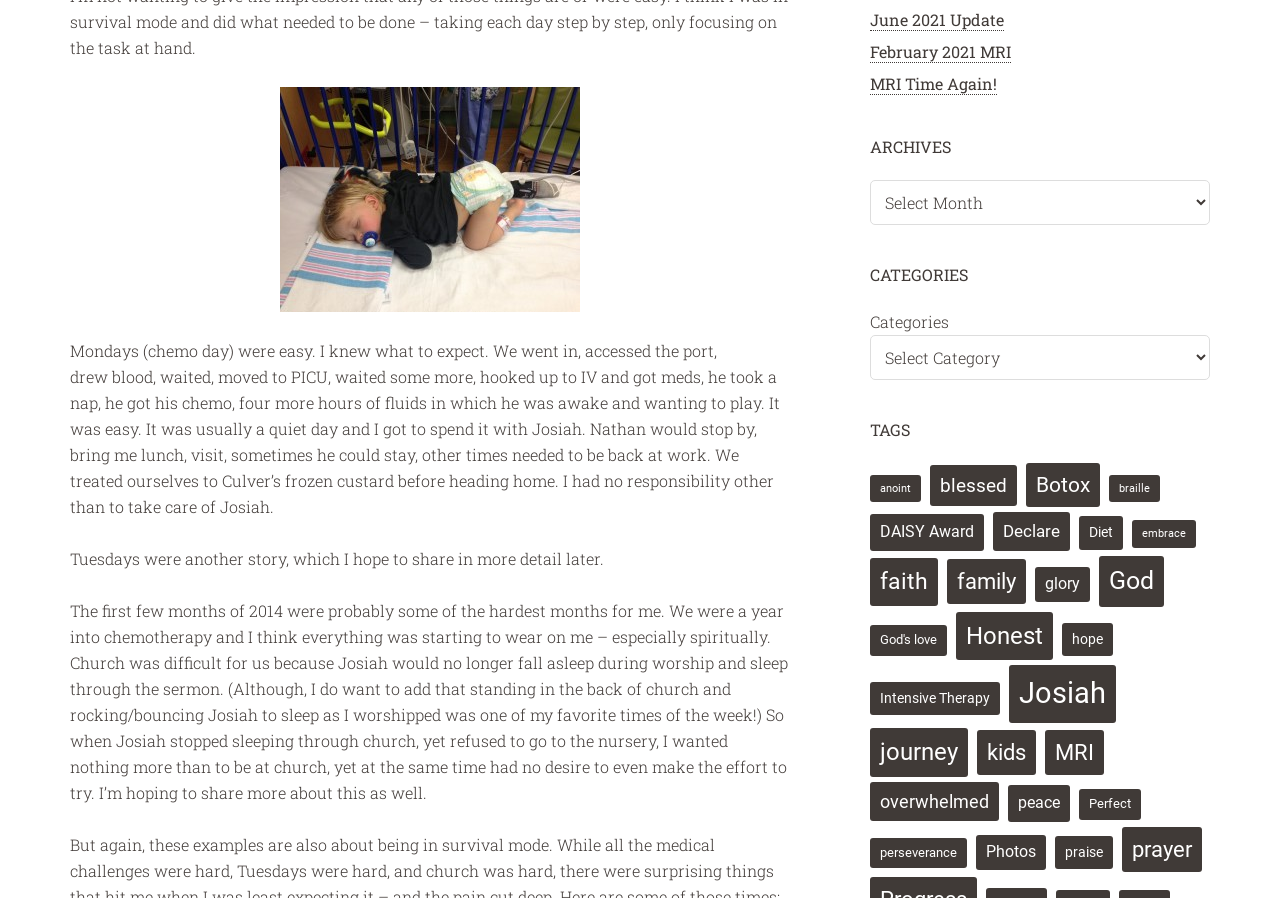Provide the bounding box coordinates of the HTML element this sentence describes: "February 2021 MRI". The bounding box coordinates consist of four float numbers between 0 and 1, i.e., [left, top, right, bottom].

[0.68, 0.046, 0.79, 0.07]